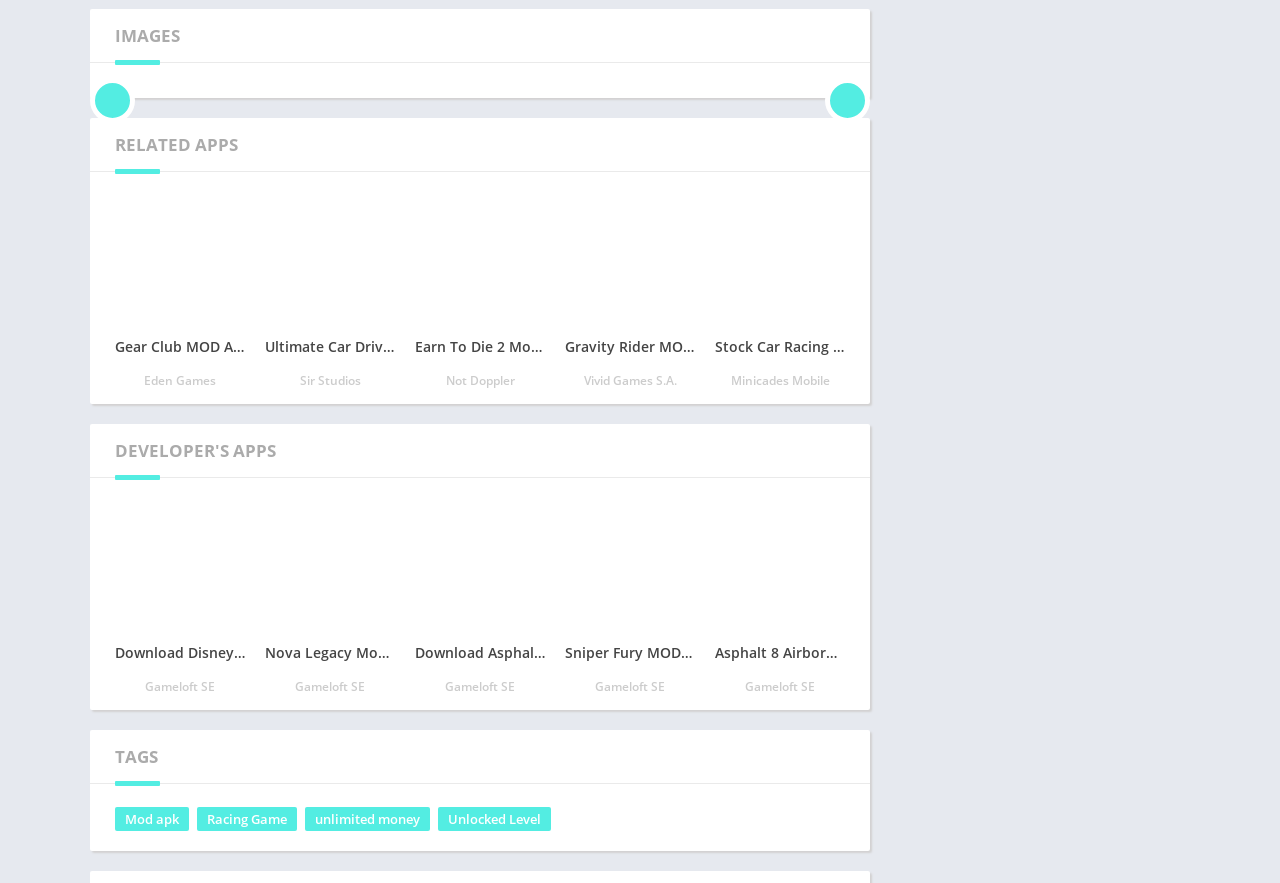Please provide the bounding box coordinates for the element that needs to be clicked to perform the instruction: "Download Earn To Die 2 Mod Apk". The coordinates must consist of four float numbers between 0 and 1, formatted as [left, top, right, bottom].

[0.324, 0.223, 0.426, 0.44]